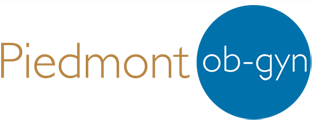Generate a comprehensive description of the image.

The image features the logo of Piedmont OB-GYN, a division of Atlanta Women's Healthcare Specialists, LLC. The design consists of the words "Piedmont" in a warm gold color, paired with "ob-gyn" in a crisp white font, both positioned beside a solid blue circle. This logo embodies the professional and welcoming identity of the healthcare facility, emphasizing its focus on obstetrics and gynecology services. The color contrasts and clean typography aim to convey trust, care, and expertise in women's healthcare.